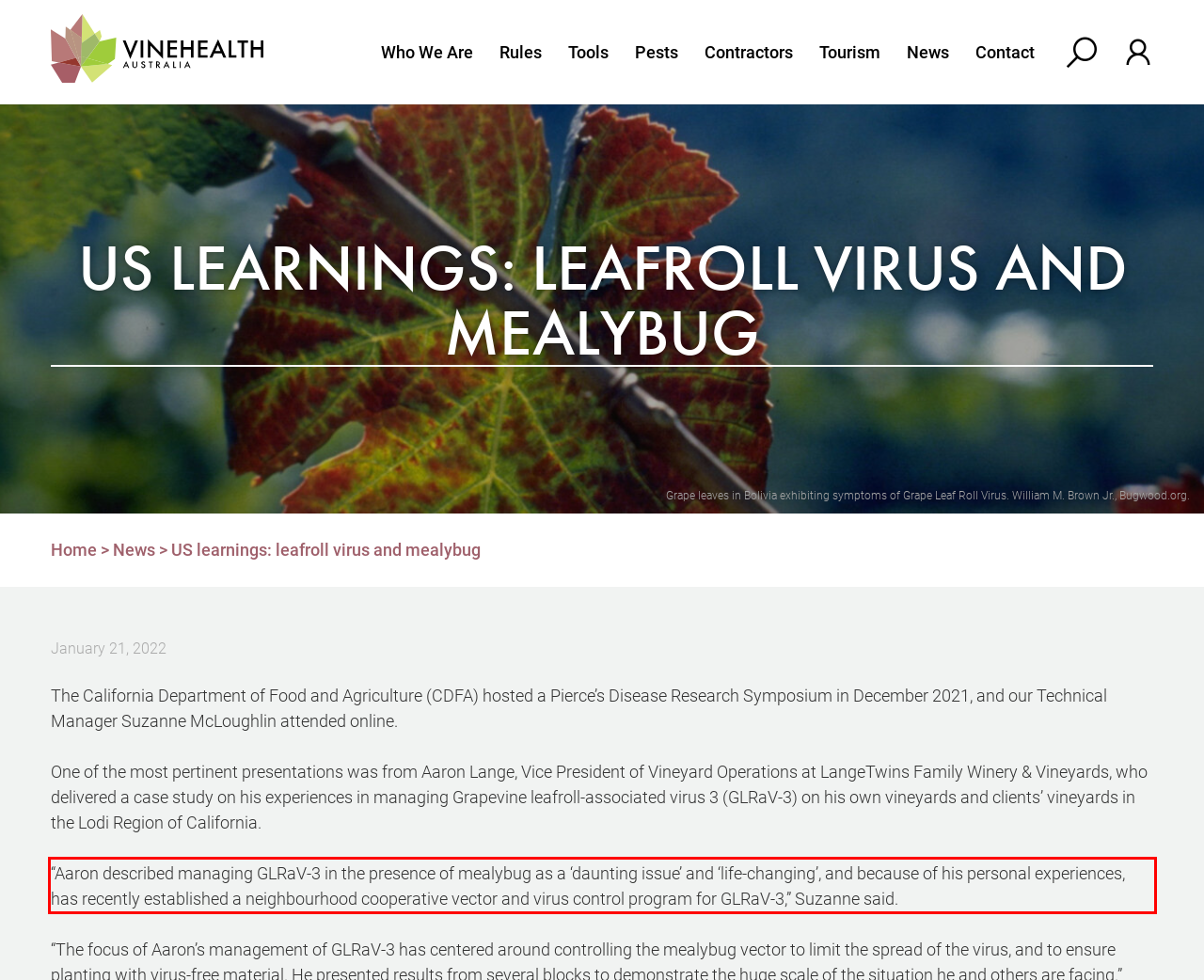The screenshot provided shows a webpage with a red bounding box. Apply OCR to the text within this red bounding box and provide the extracted content.

“Aaron described managing GLRaV-3 in the presence of mealybug as a ‘daunting issue’ and ‘life-changing’, and because of his personal experiences, has recently established a neighbourhood cooperative vector and virus control program for GLRaV-3,” Suzanne said.